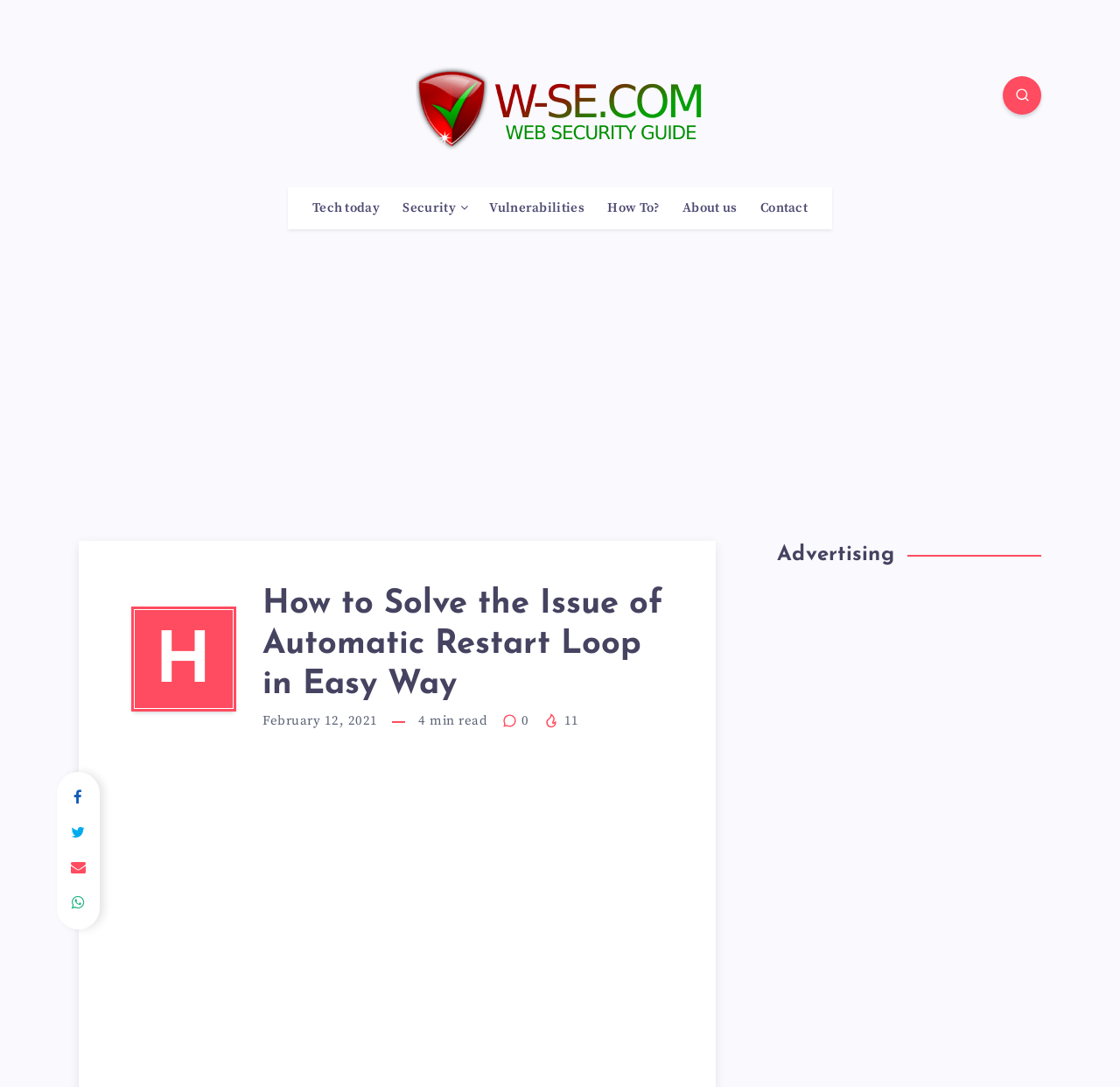Given the element description "How To?" in the screenshot, predict the bounding box coordinates of that UI element.

[0.542, 0.184, 0.589, 0.199]